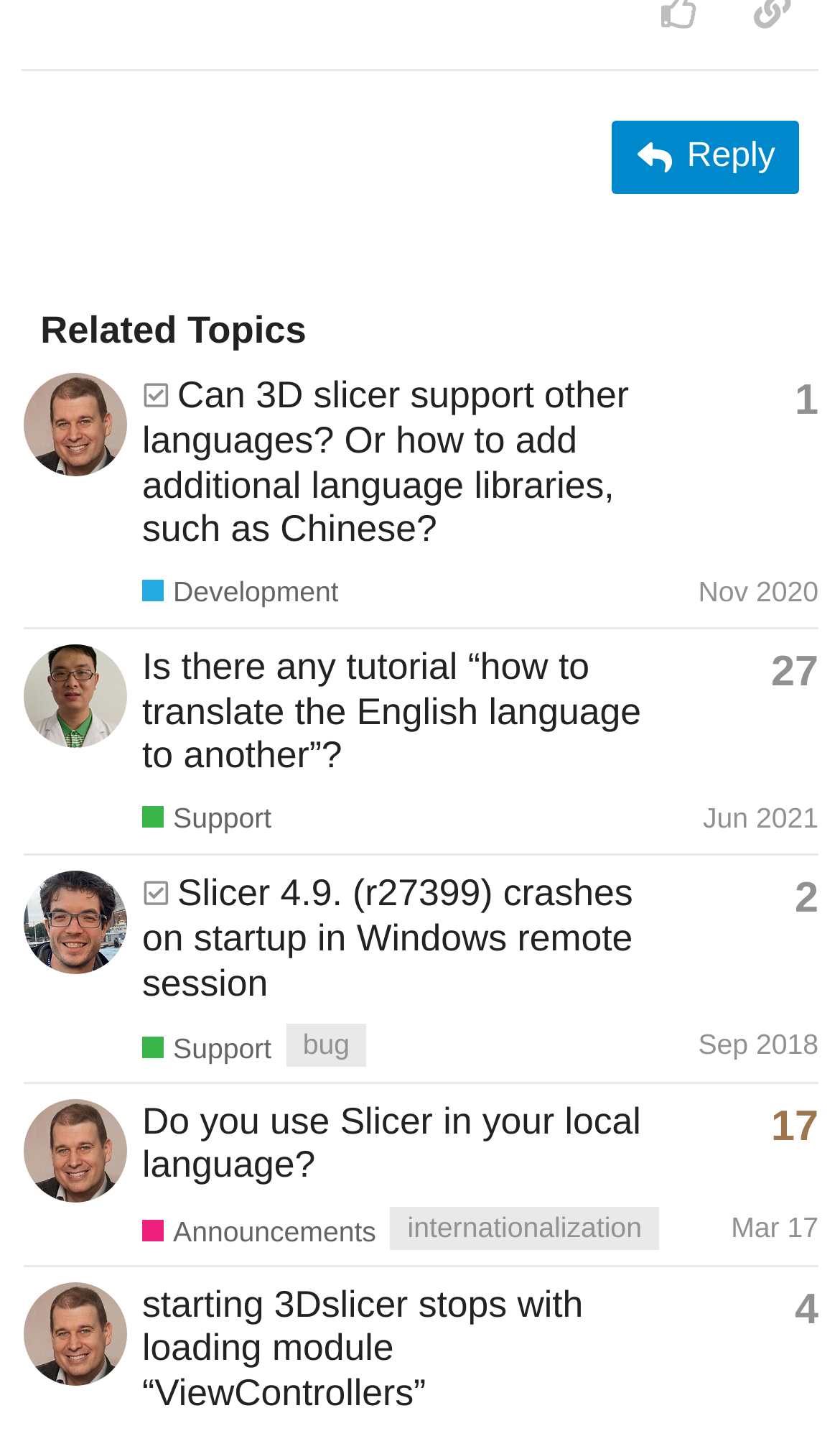Find the bounding box coordinates of the area to click in order to follow the instruction: "Reply to the topic".

[0.729, 0.084, 0.952, 0.135]